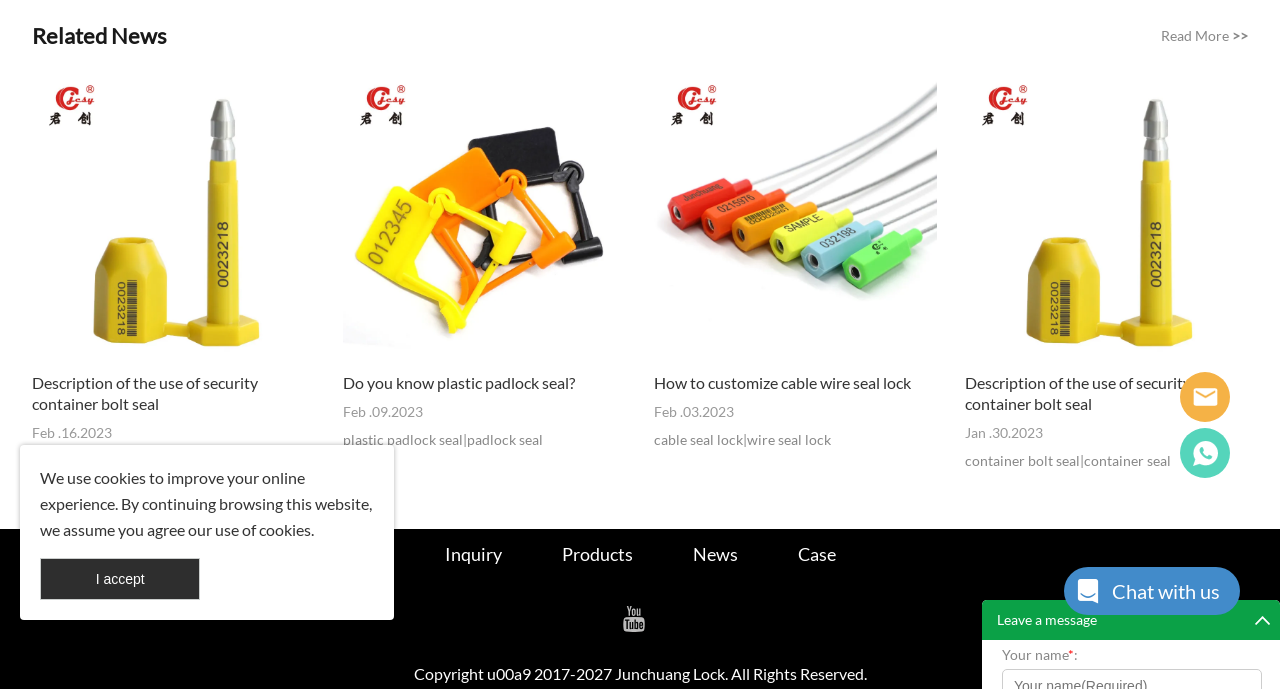Using the element description Inquiry, predict the bounding box coordinates for the UI element. Provide the coordinates in (top-left x, top-left y, bottom-right x, bottom-right y) format with values ranging from 0 to 1.

[0.347, 0.767, 0.392, 0.84]